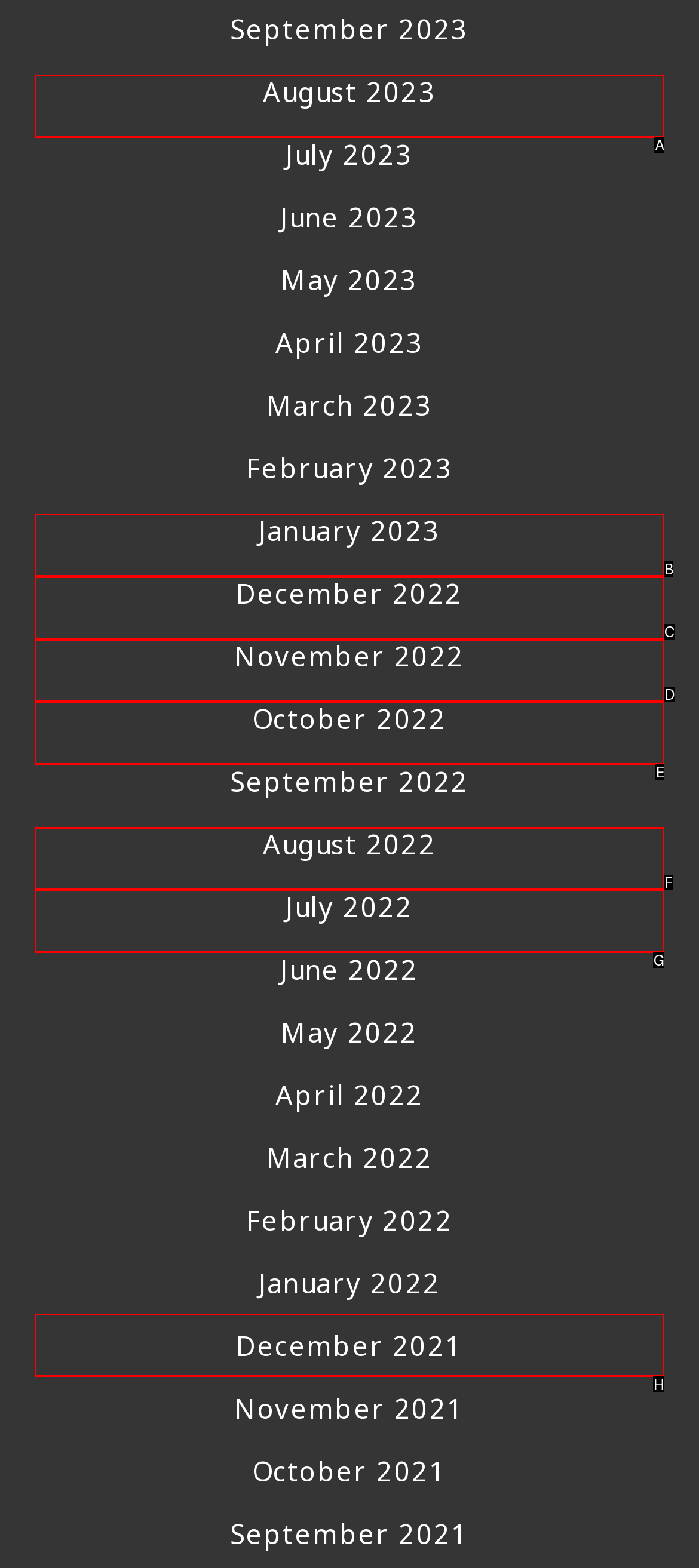Point out the correct UI element to click to carry out this instruction: browse December 2021
Answer with the letter of the chosen option from the provided choices directly.

H